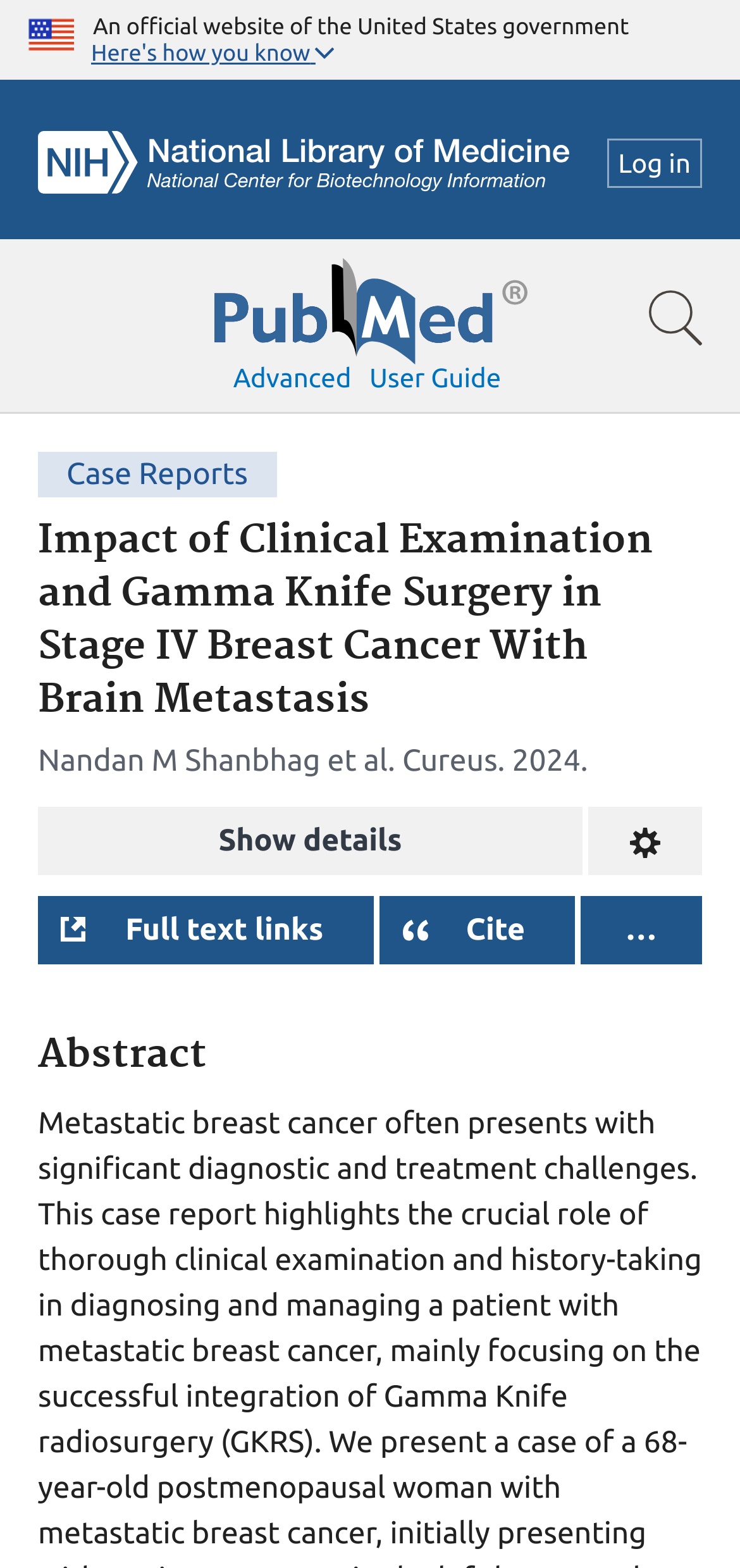Determine the bounding box coordinates of the clickable element to complete this instruction: "Click on the link to Amadeus Ex Machina". Provide the coordinates in the format of four float numbers between 0 and 1, [left, top, right, bottom].

None